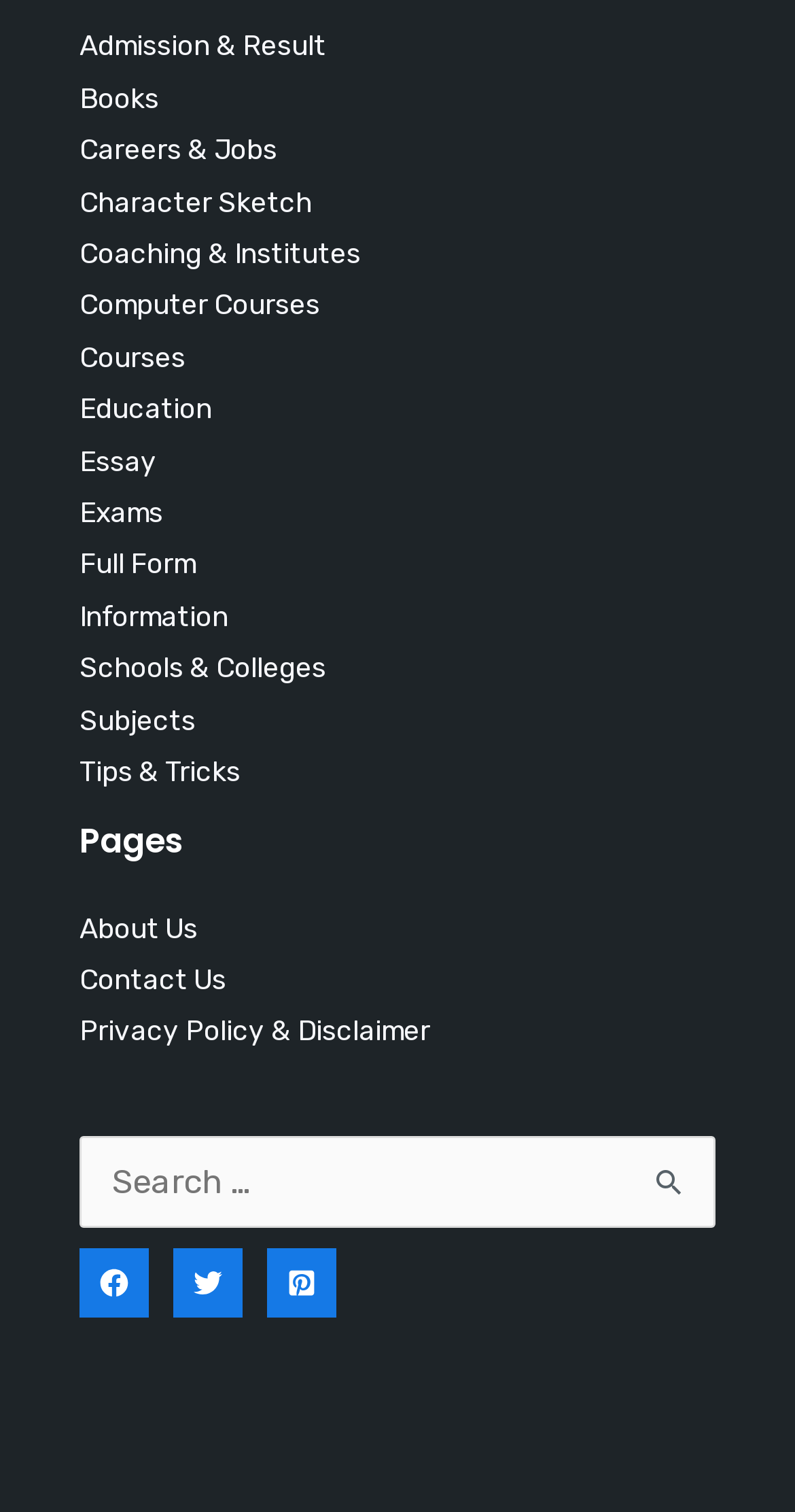Identify the bounding box coordinates for the element that needs to be clicked to fulfill this instruction: "Check Privacy Policy & Disclaimer". Provide the coordinates in the format of four float numbers between 0 and 1: [left, top, right, bottom].

[0.1, 0.671, 0.541, 0.692]